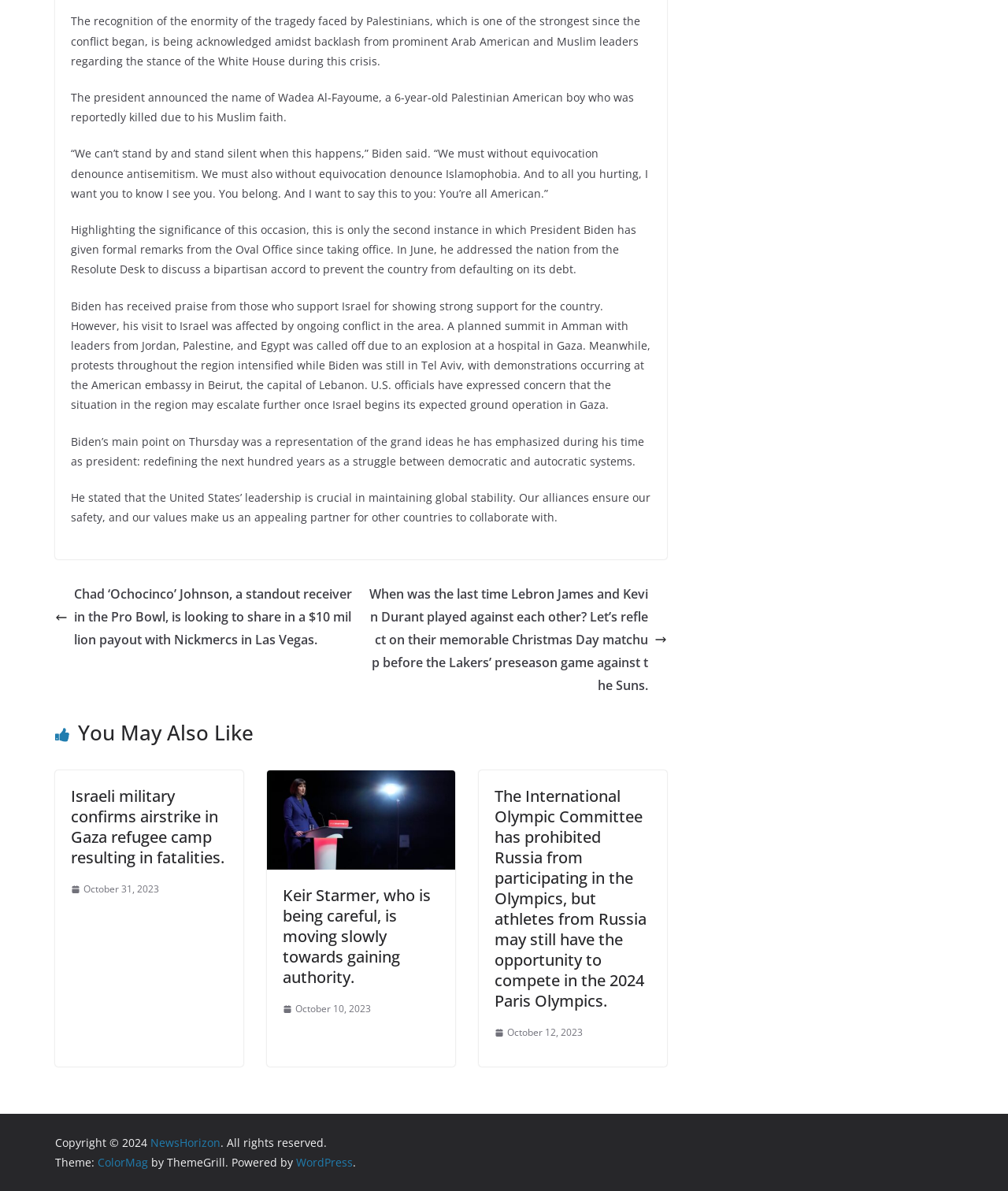Please find the bounding box coordinates (top-left x, top-left y, bottom-right x, bottom-right y) in the screenshot for the UI element described as follows: October 12, 2023

[0.491, 0.86, 0.578, 0.874]